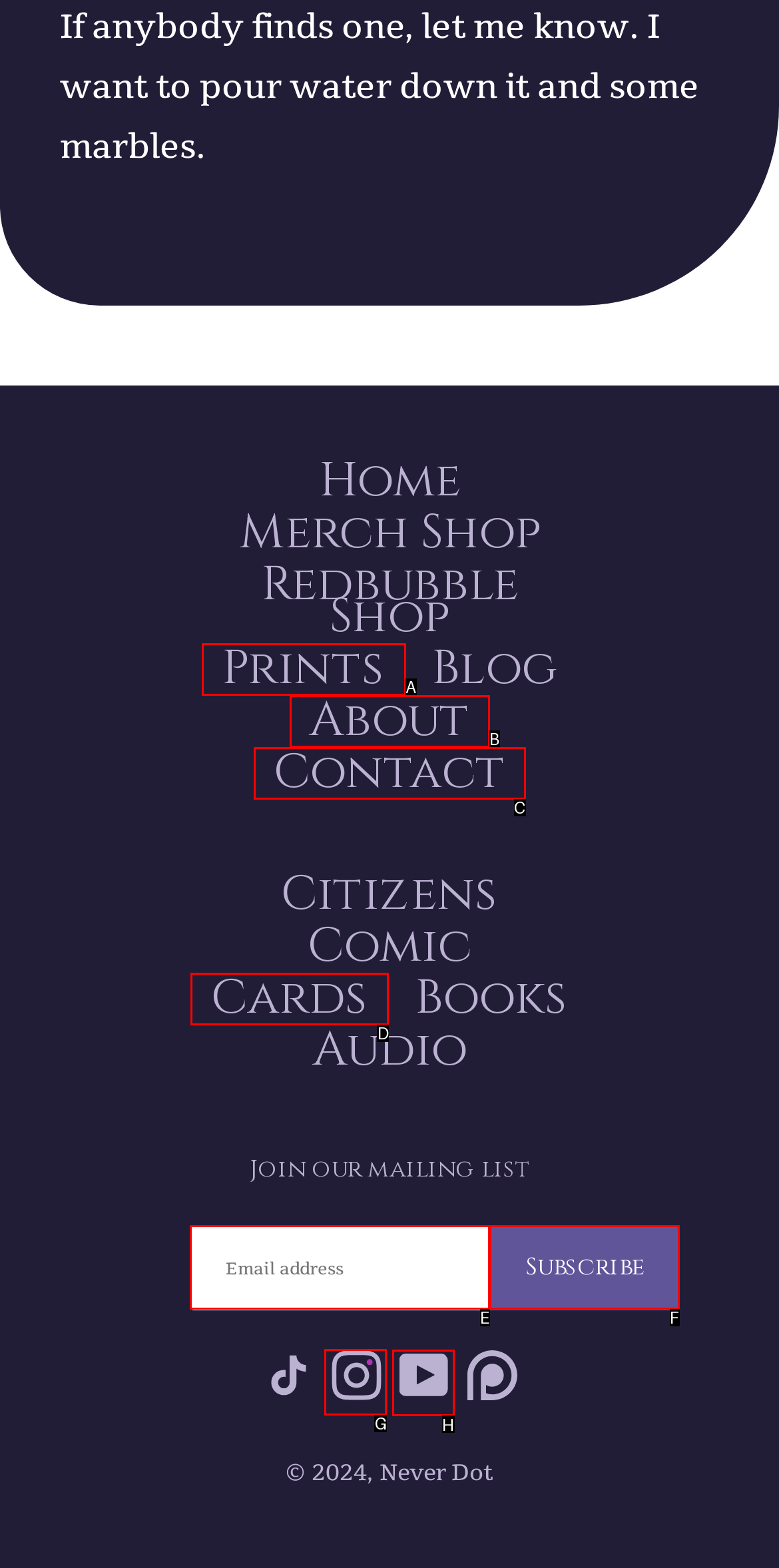Identify the appropriate lettered option to execute the following task: Check out the YouTube channel
Respond with the letter of the selected choice.

H